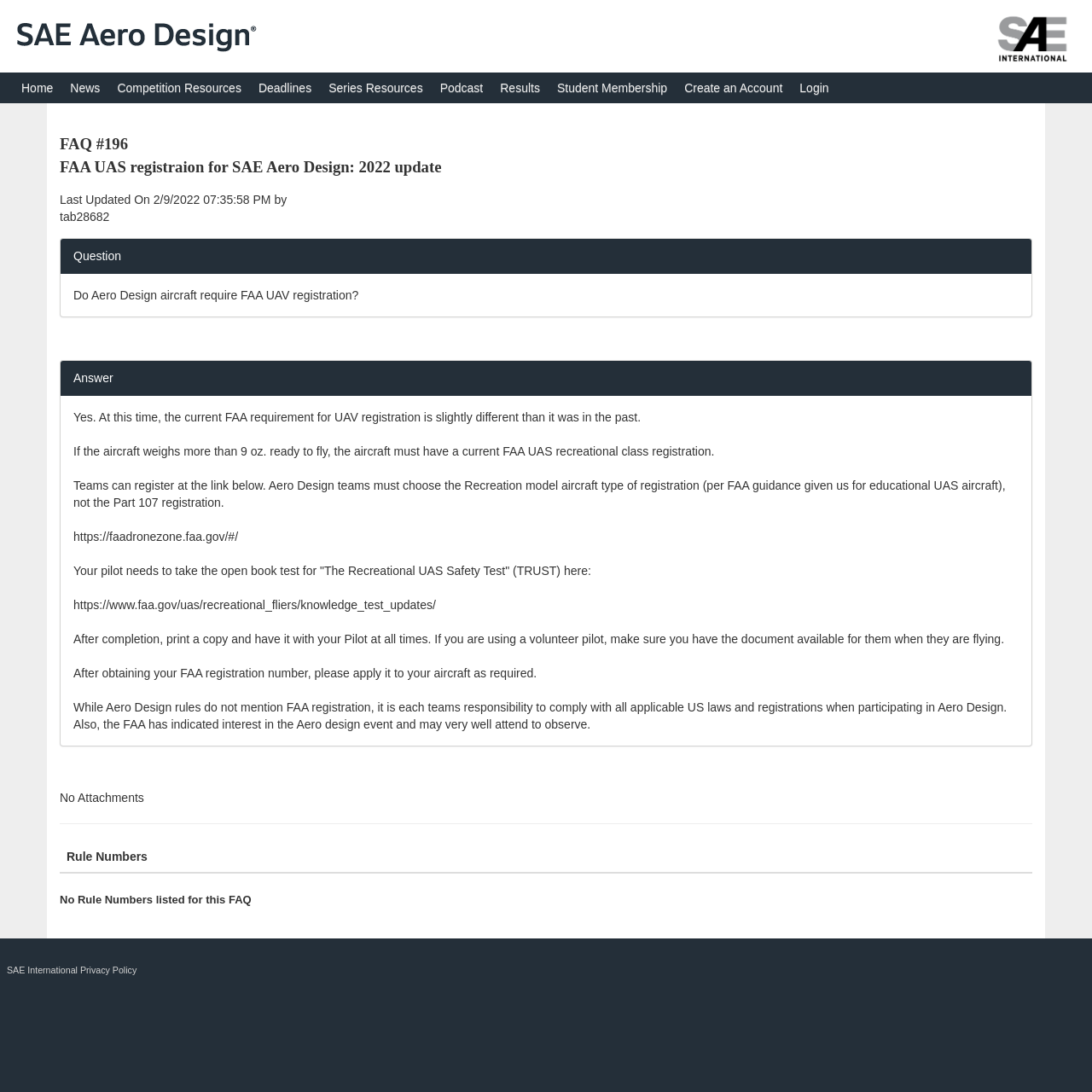Find and provide the bounding box coordinates for the UI element described here: "Create an Account". The coordinates should be given as four float numbers between 0 and 1: [left, top, right, bottom].

[0.619, 0.066, 0.724, 0.095]